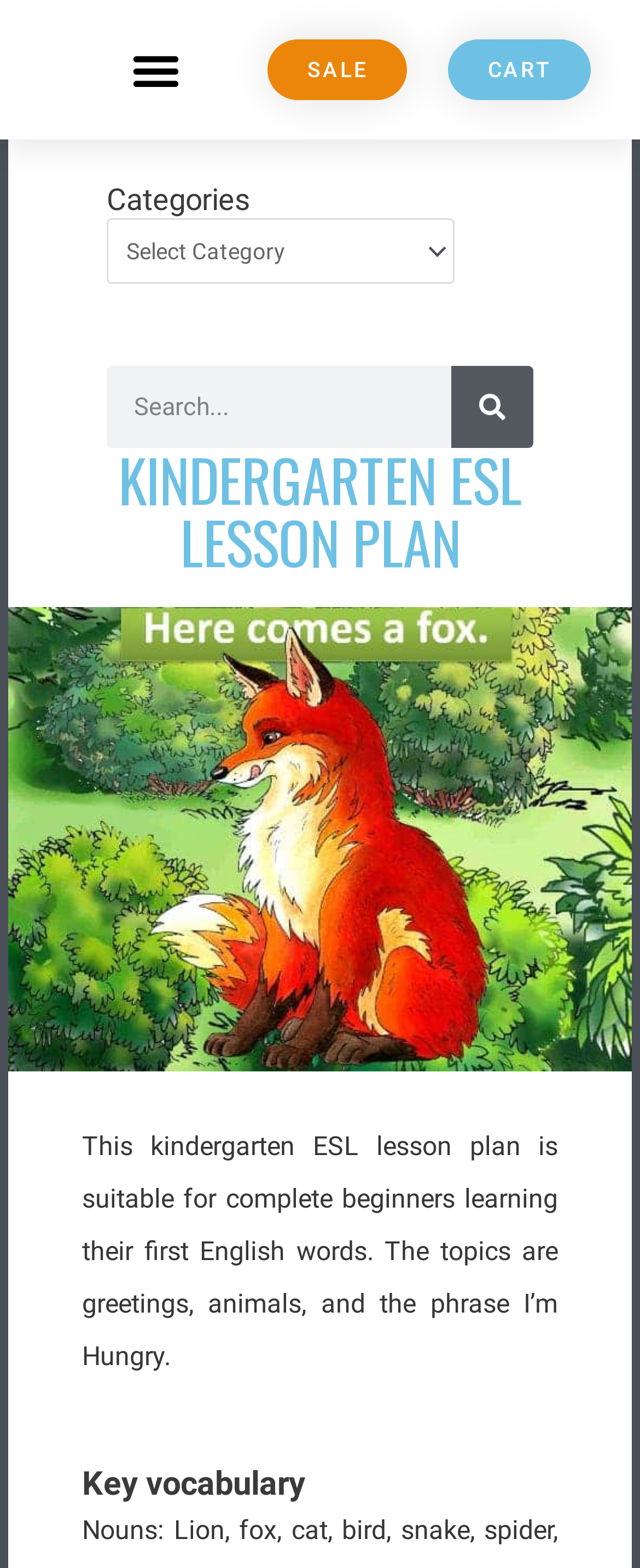Using a single word or phrase, answer the following question: 
How many search fields are there?

1